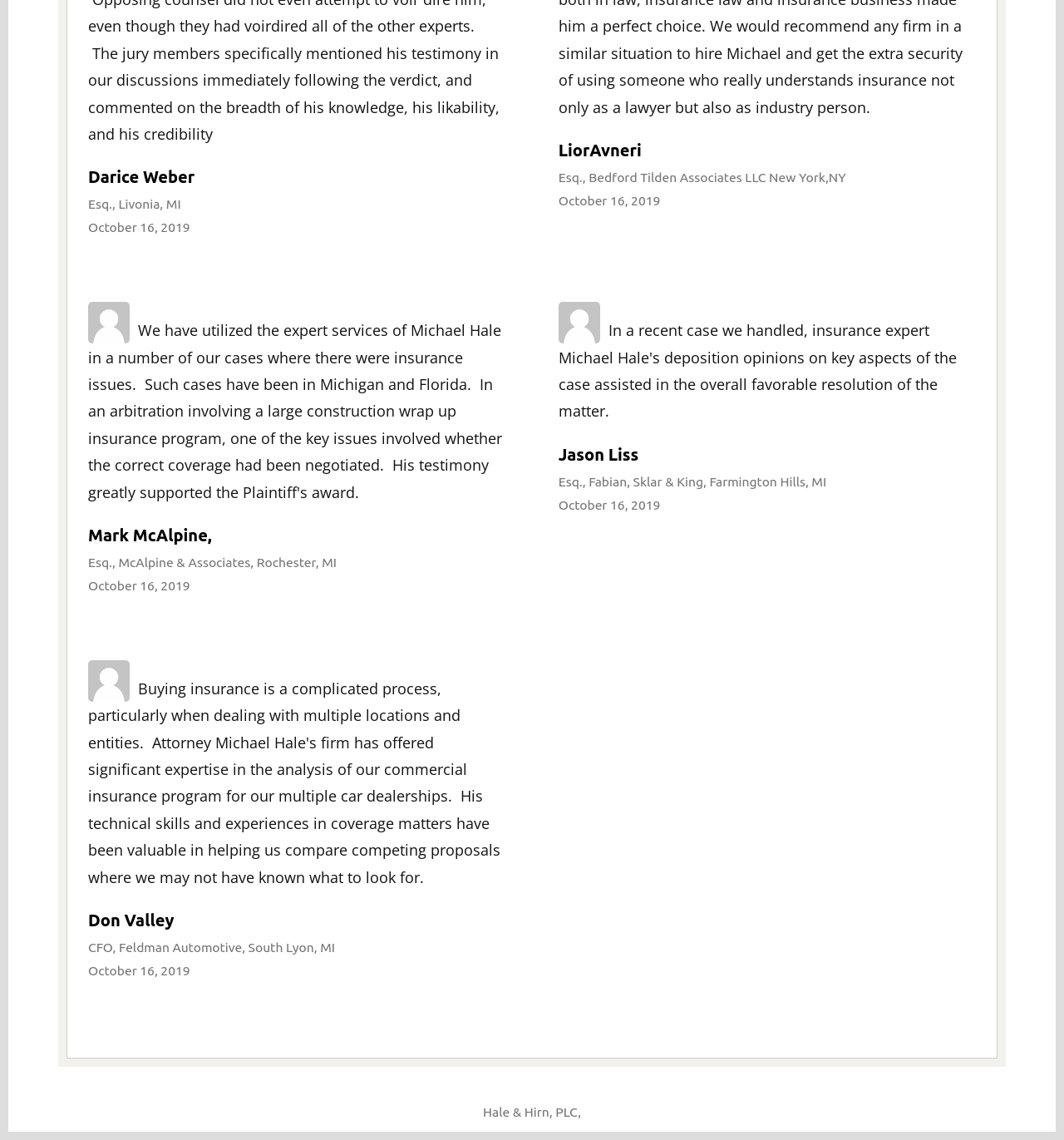Using the element description: "Hale & Hirn, PLC", determine the bounding box coordinates for the specified UI element. The coordinates should be four float numbers between 0 and 1, [left, top, right, bottom].

[0.454, 0.969, 0.543, 0.982]